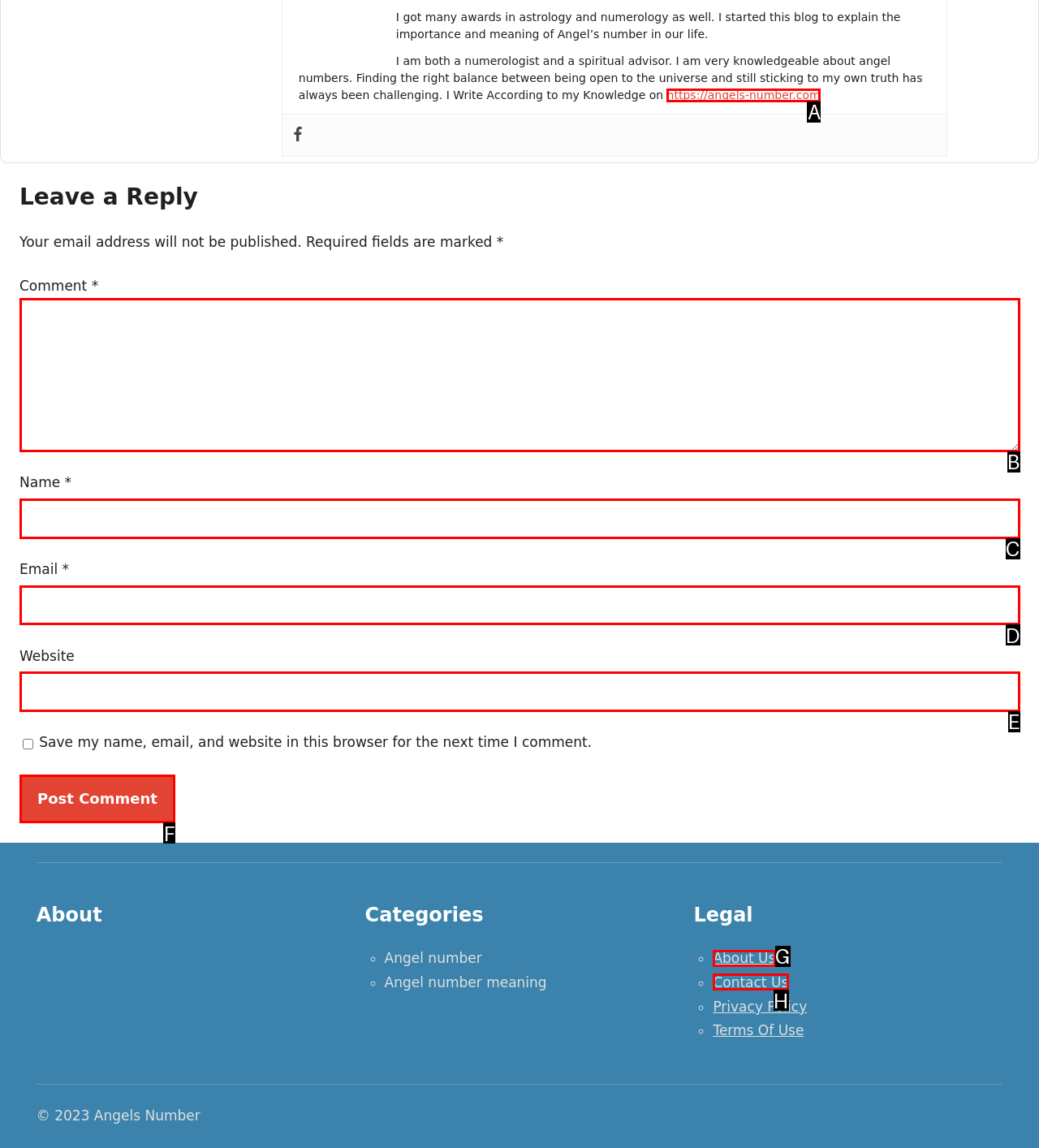Identify the HTML element that best fits the description: parent_node: Email * aria-describedby="email-notes" name="email". Respond with the letter of the corresponding element.

D